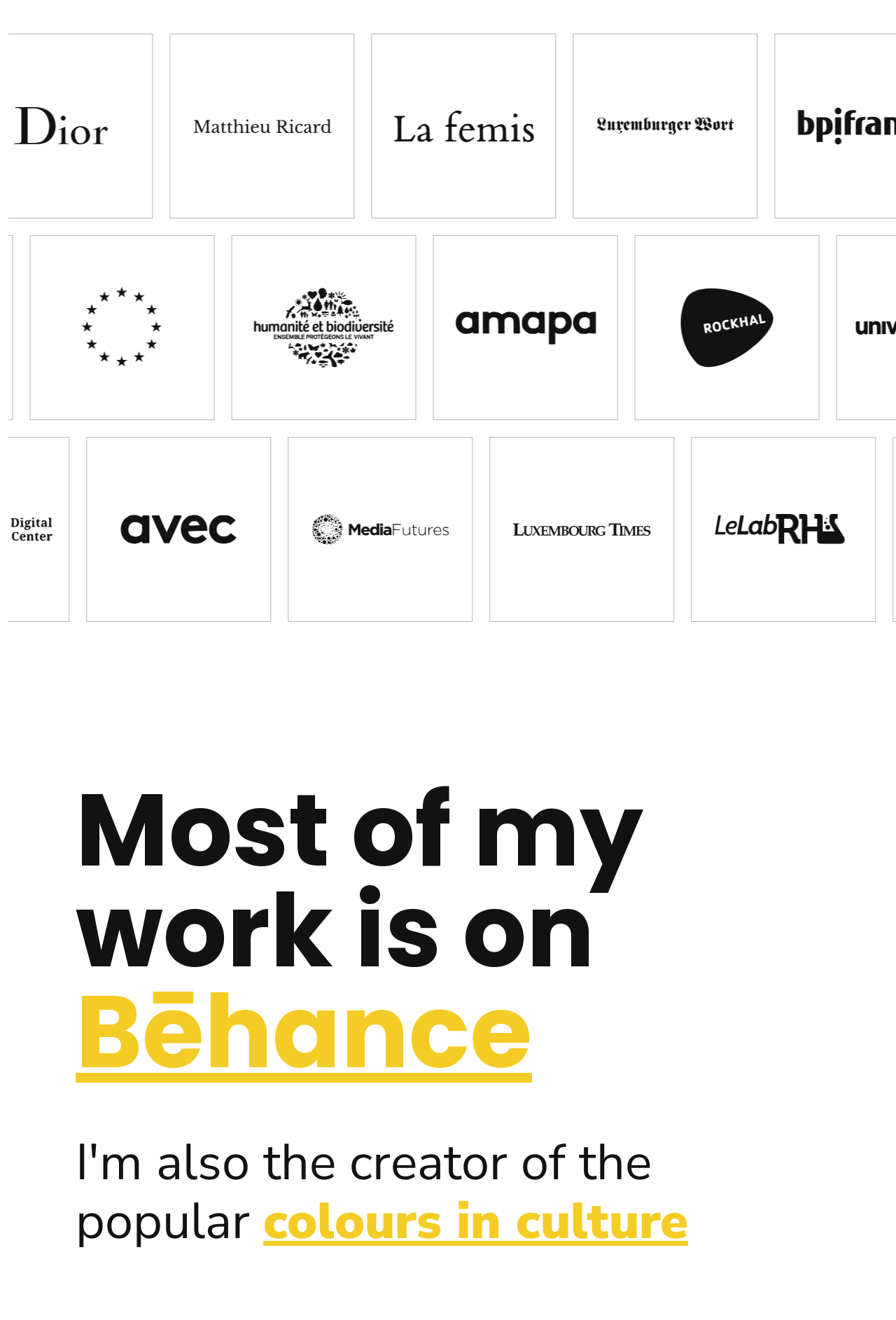How many links are on the webpage? Observe the screenshot and provide a one-word or short phrase answer.

2